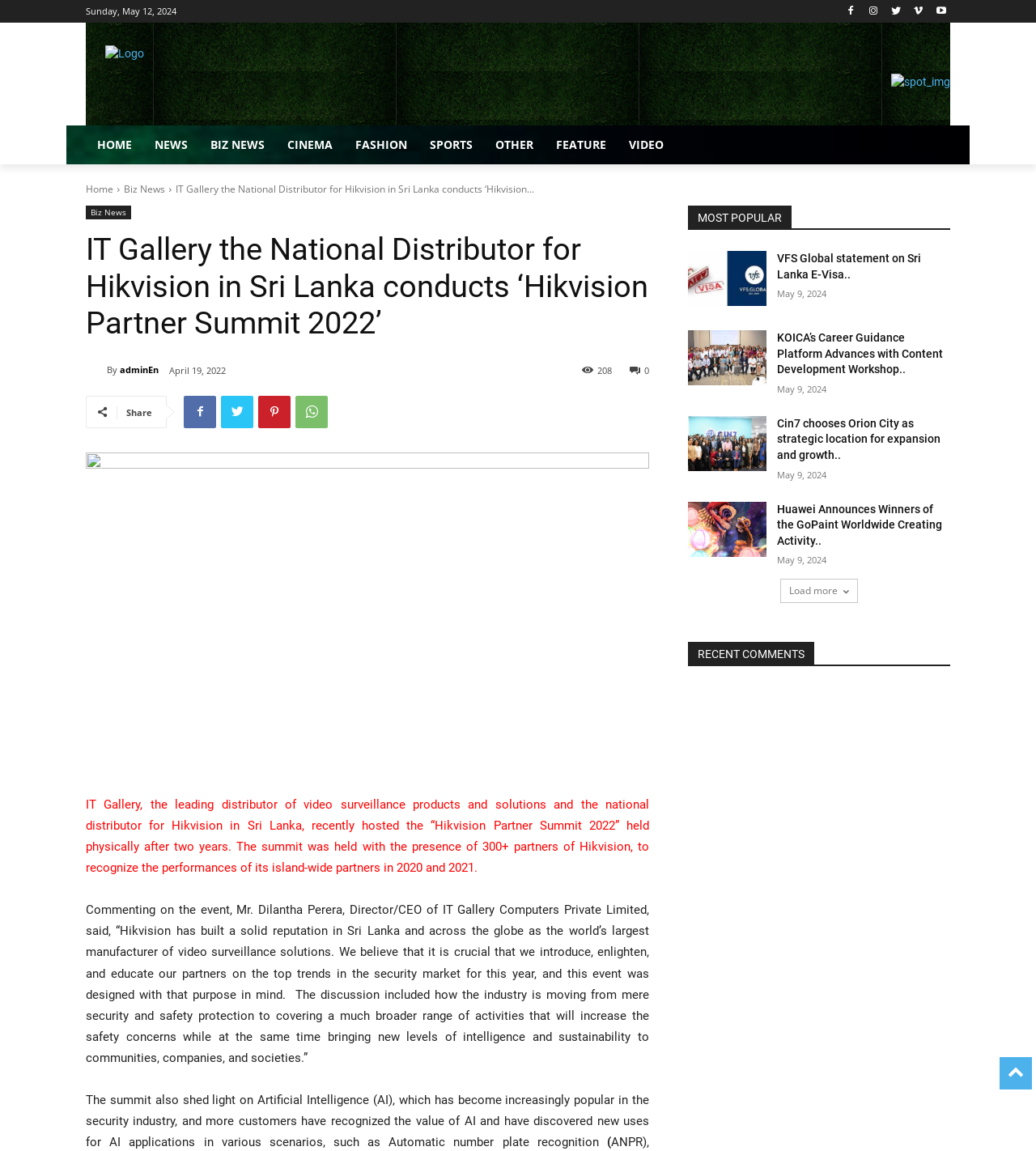Determine the bounding box coordinates of the clickable element necessary to fulfill the instruction: "Load more news". Provide the coordinates as four float numbers within the 0 to 1 range, i.e., [left, top, right, bottom].

[0.753, 0.503, 0.828, 0.524]